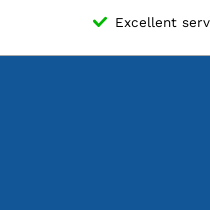What is the purpose of the mascot?
From the screenshot, supply a one-word or short-phrase answer.

To convey friendliness